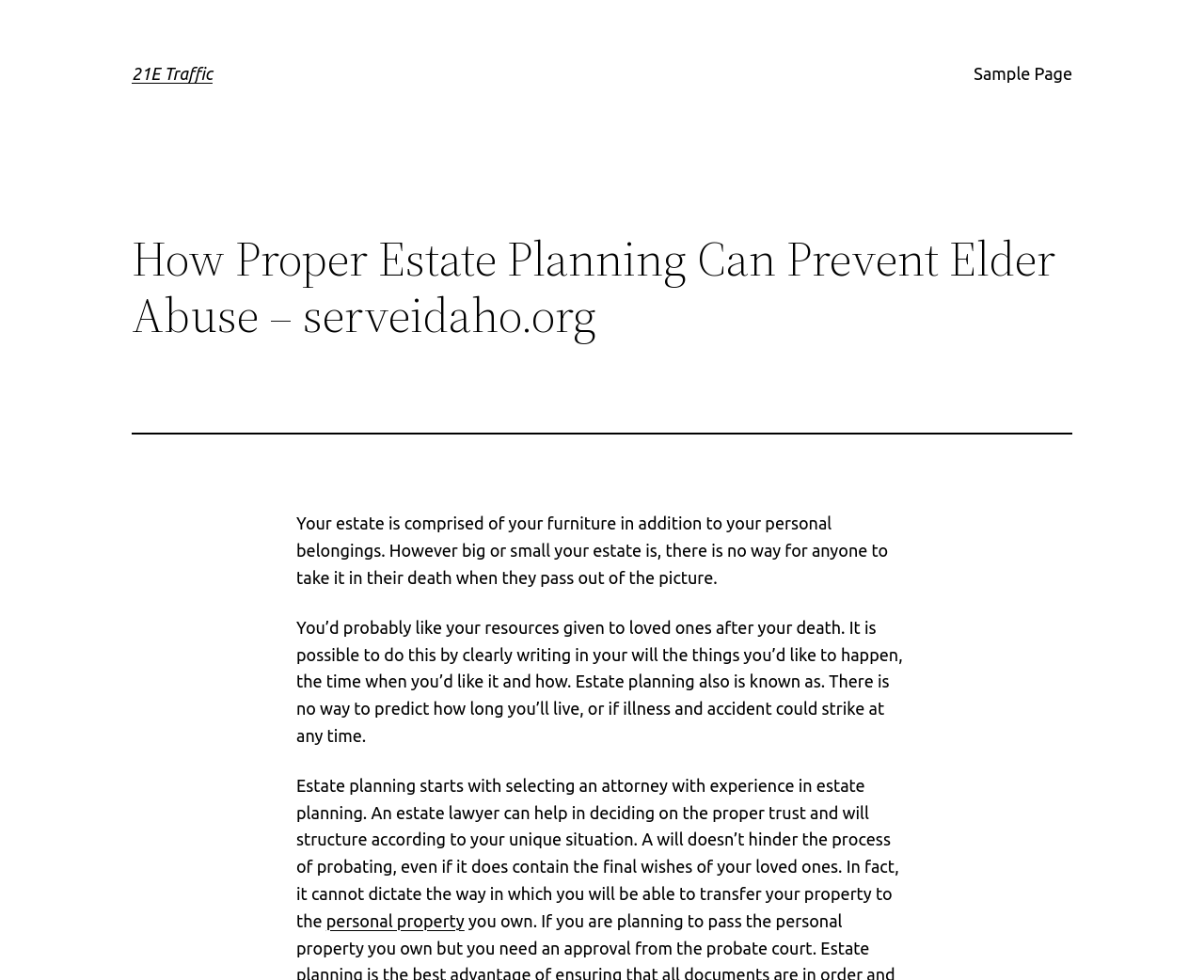Give a detailed account of the webpage.

The webpage appears to be an article about estate planning and its importance in preventing elder abuse. At the top left of the page, there is a heading that reads "21E Traffic" with a link to the same title. To the right of this heading, there is another link titled "Sample Page". 

Below these links, there is a larger heading that spans almost the entire width of the page, which reads "How Proper Estate Planning Can Prevent Elder Abuse – serveidaho.org". A horizontal separator line follows this heading, dividing the page into two sections.

In the lower section, there are three blocks of text. The first block explains what constitutes an estate, including furniture and personal belongings, and how estate planning can ensure that one's wishes are carried out after death. The second block discusses the importance of writing a will to distribute resources to loved ones and how estate planning can help in this process. The third block provides more information on the process of estate planning, including selecting an attorney and creating a trust and will structure.

There is also a link to "personal property" within the third block of text, which is located near the bottom right of the page.